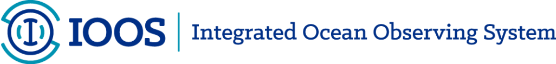Explain the image thoroughly, mentioning every notable detail.

The image features the logo of the Integrated Ocean Observing System (IOOS), which represents a collaborative initiative dedicated to enhancing ocean and coastal data collection and dissemination. The logo prominently displays the acronym "IOOS" within a stylized circular design, reflecting the organization's commitment to integrated ocean observations. Accompanying the acronym, the full name "Integrated Ocean Observing System" is clearly presented, signifying the system's role in monitoring and managing oceanic and coastal resources effectively. This visual identity encapsulates IOOS's mission to support research, inform policy, and improve the understanding of marine environments.